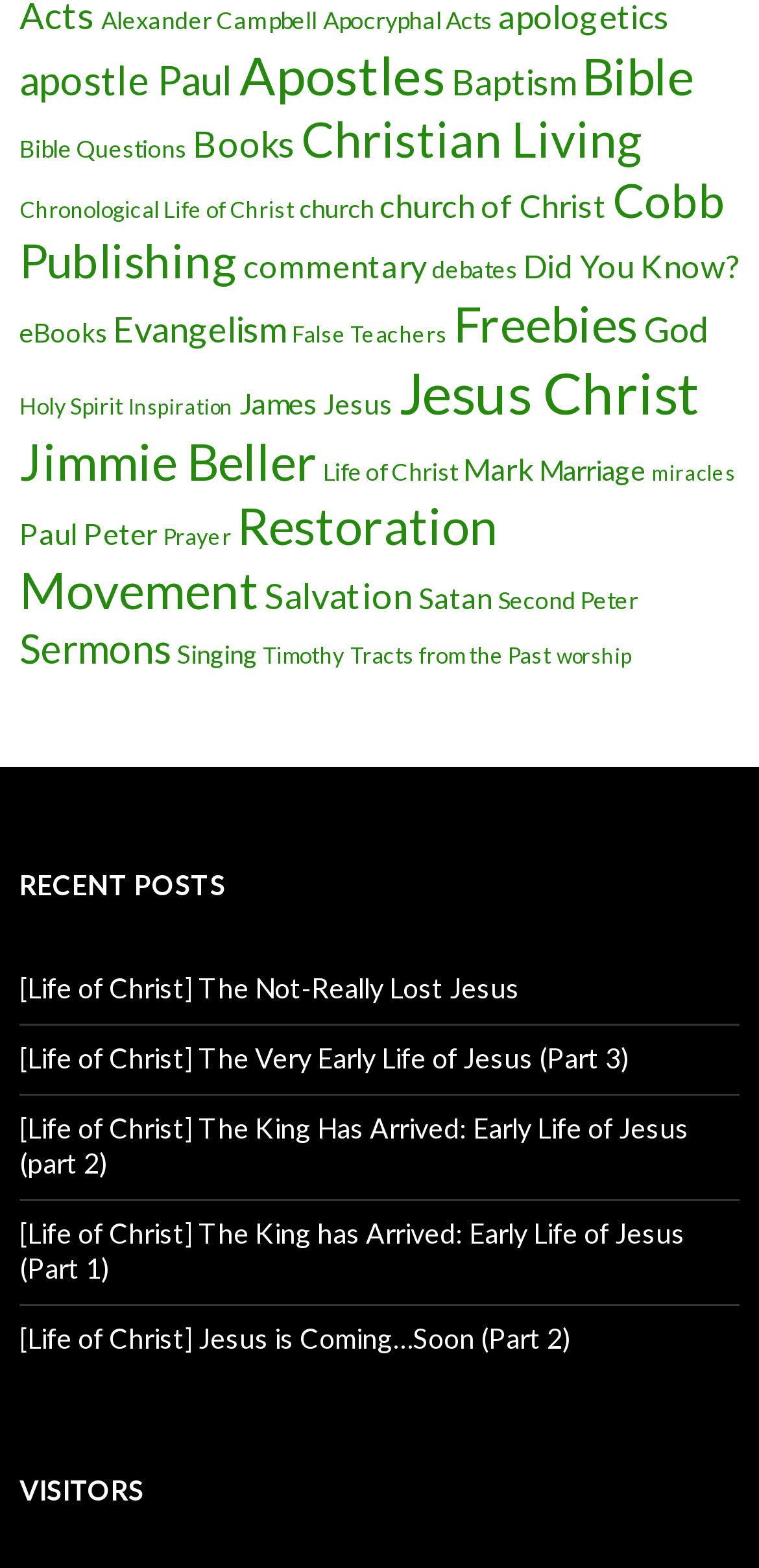Pinpoint the bounding box coordinates of the area that should be clicked to complete the following instruction: "Click on the link to learn about Alexander Campbell". The coordinates must be given as four float numbers between 0 and 1, i.e., [left, top, right, bottom].

[0.133, 0.004, 0.418, 0.022]